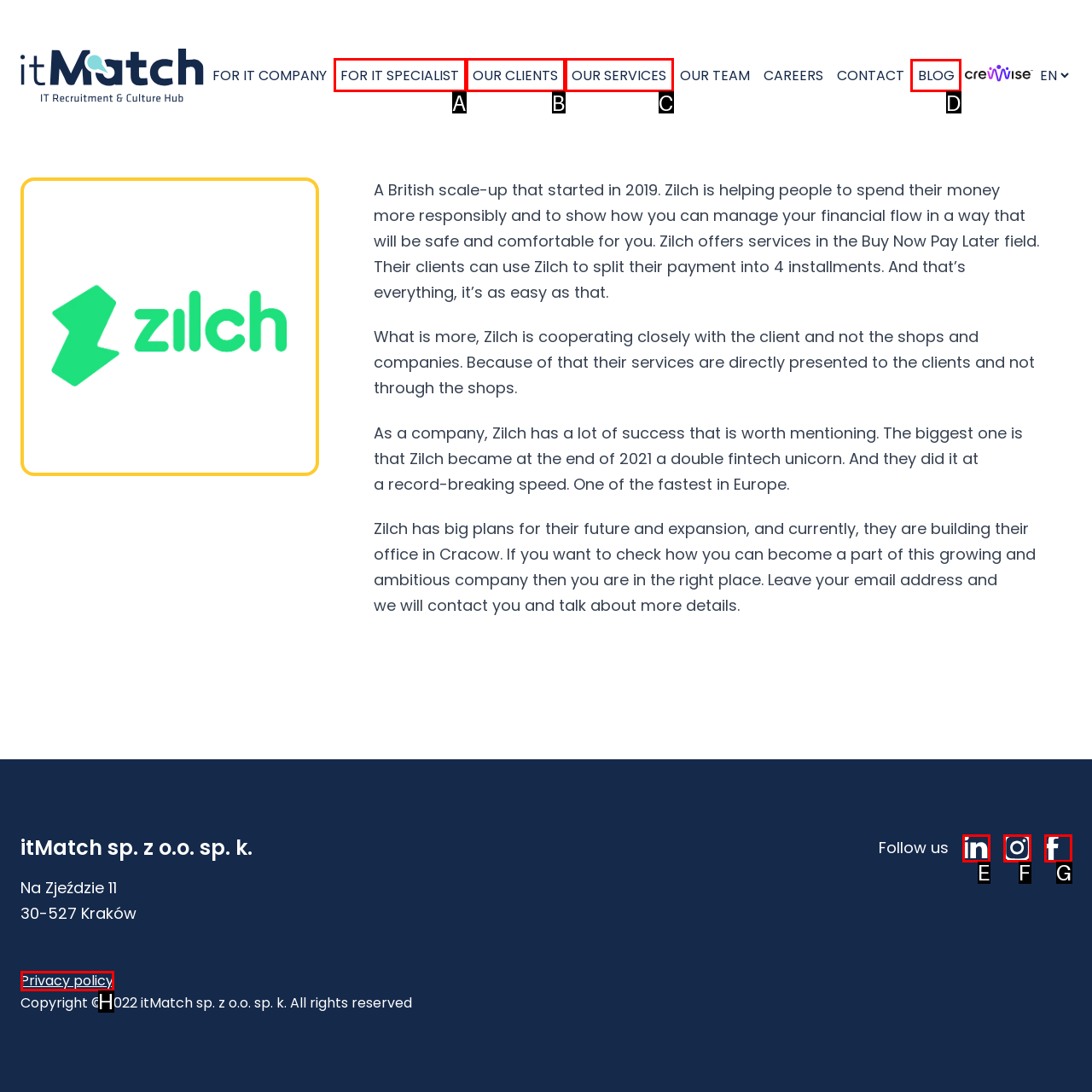Please indicate which HTML element to click in order to fulfill the following task: Click the 'BLOG' link Respond with the letter of the chosen option.

D